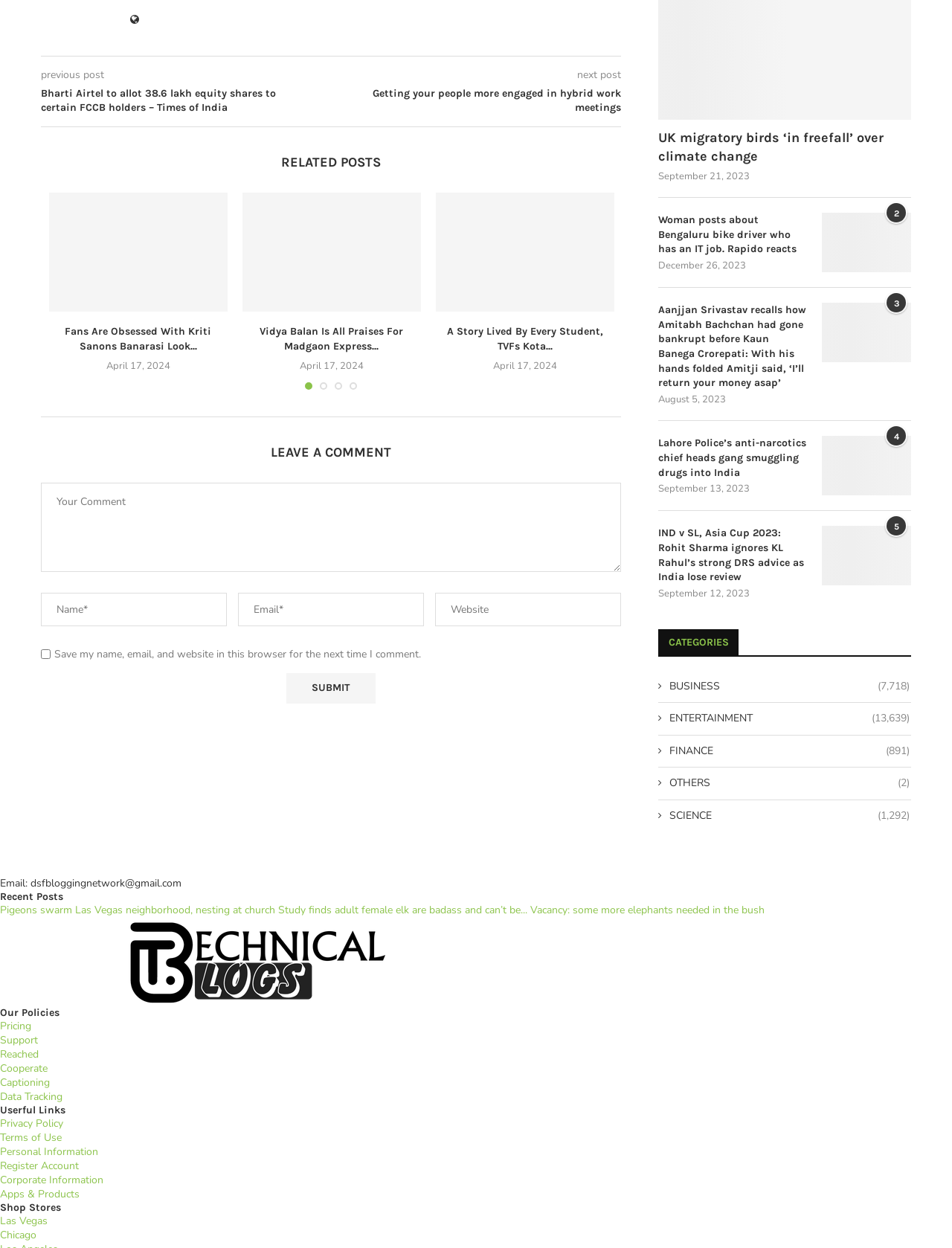What is the purpose of the 'Leave a Comment' section?
Using the details shown in the screenshot, provide a comprehensive answer to the question.

The 'Leave a Comment' section is located at the bottom of the webpage, which suggests that it is intended for users to provide their feedback or opinions on the post. The presence of text boxes for 'Name', 'Email', and 'Website' further supports this conclusion, as they are typical fields required for commenting on a blog post.